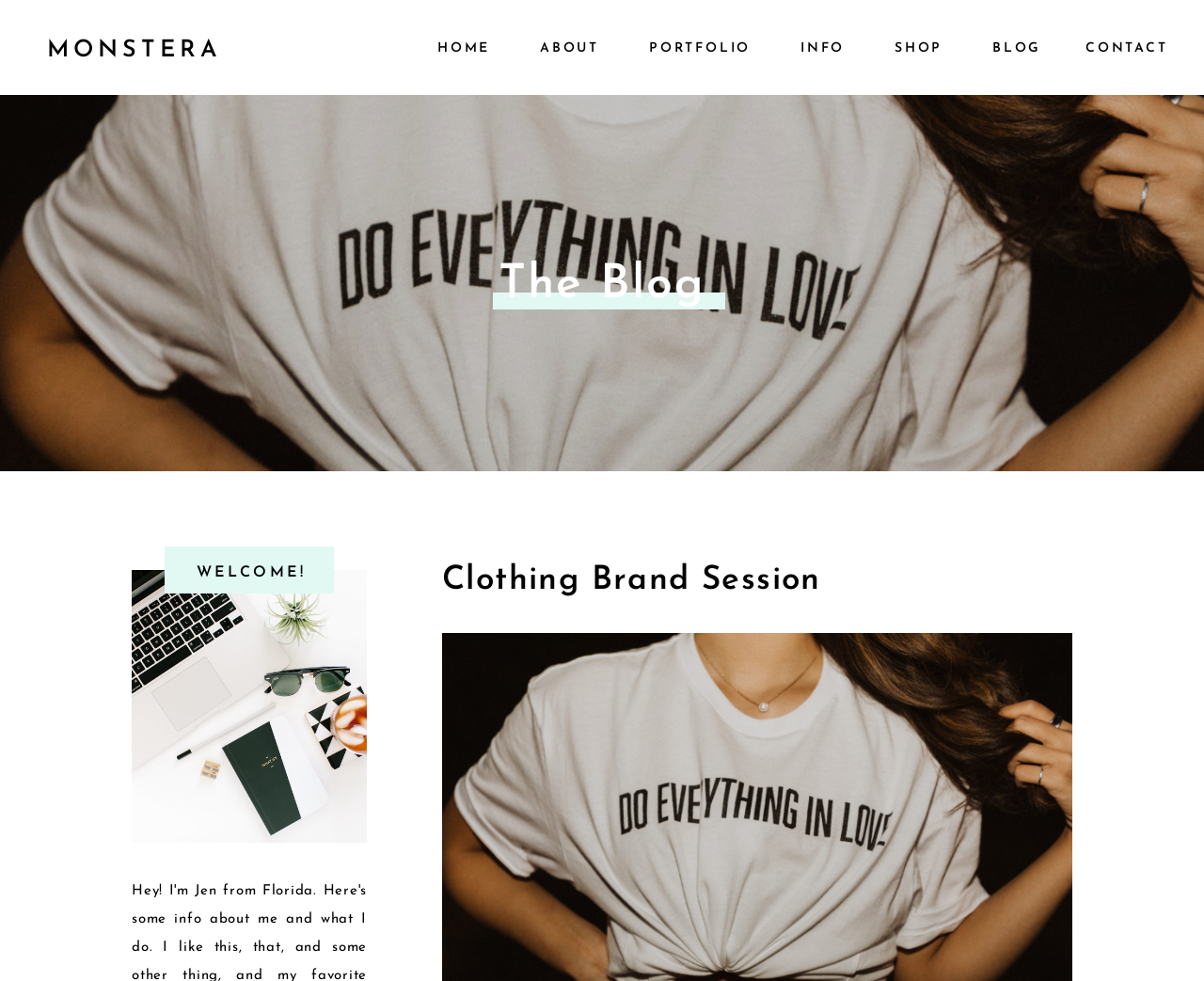Determine the bounding box coordinates for the clickable element required to fulfill the instruction: "explore the portfolio". Provide the coordinates as four float numbers between 0 and 1, i.e., [left, top, right, bottom].

[0.539, 0.037, 0.622, 0.058]